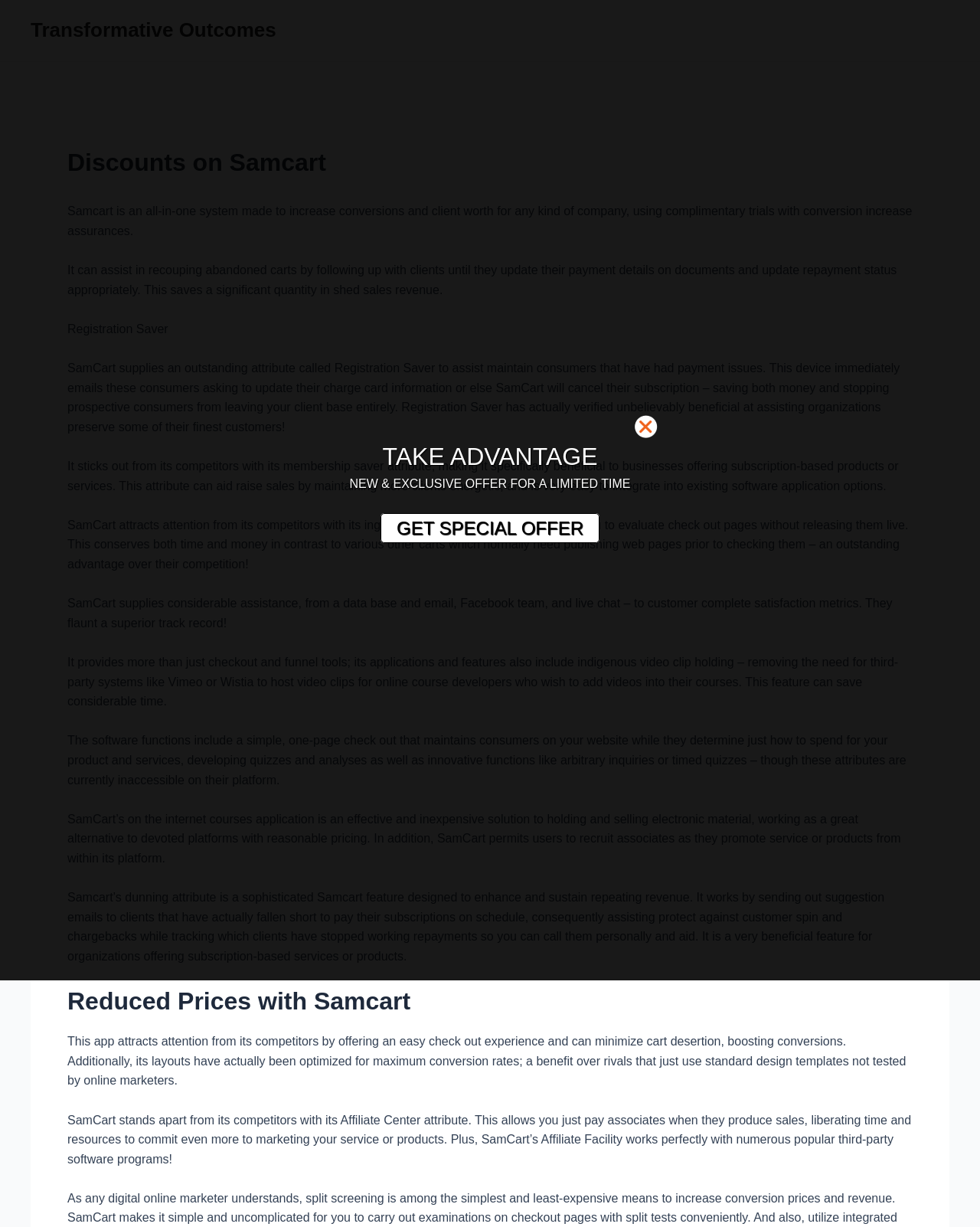Extract the text of the main heading from the webpage.

Discounts on Samcart